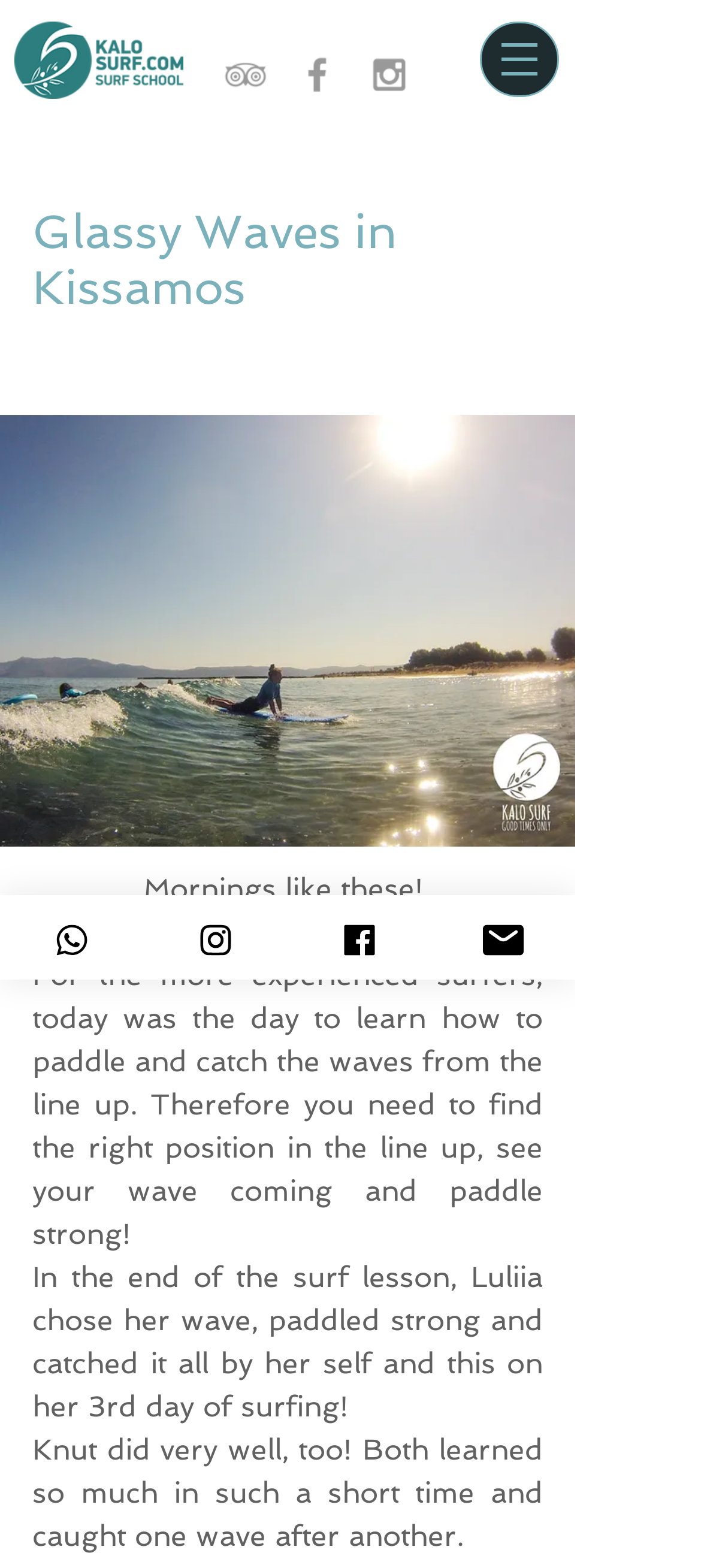Identify the bounding box coordinates of the section that should be clicked to achieve the task described: "Explore the site".

[0.685, 0.014, 0.797, 0.062]